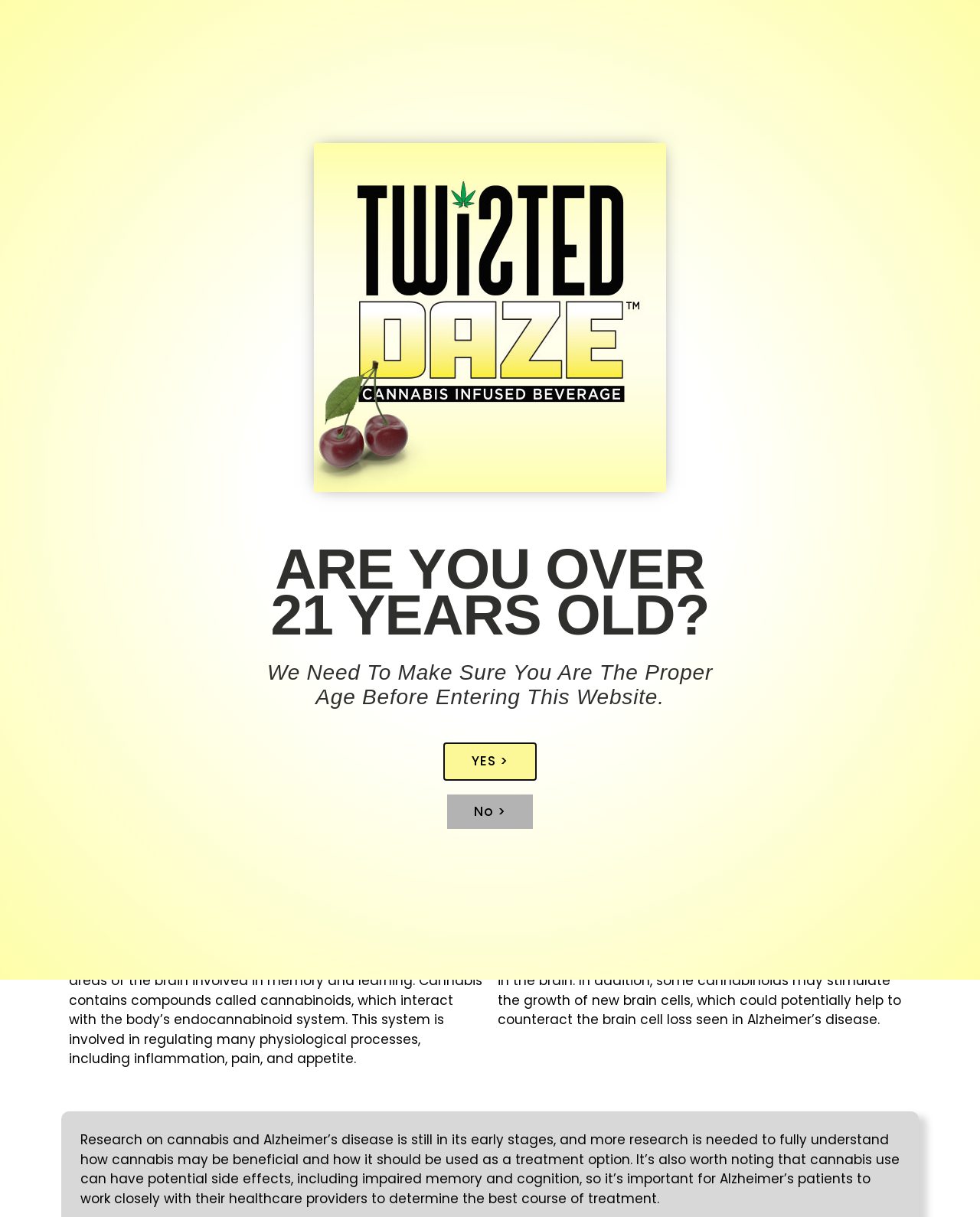Determine the bounding box of the UI component based on this description: "Menu". The bounding box coordinates should be four float values between 0 and 1, i.e., [left, top, right, bottom].

[0.812, 0.019, 0.855, 0.054]